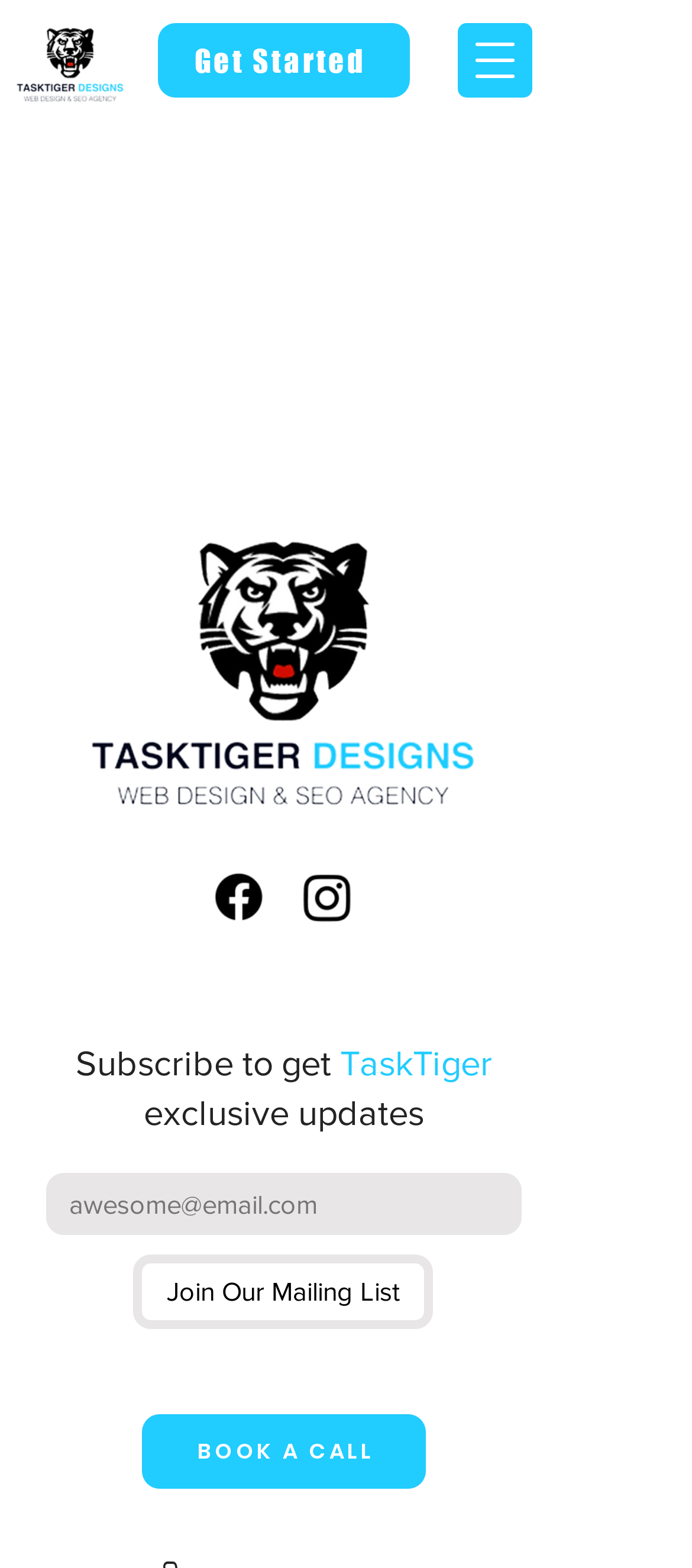Locate the bounding box coordinates of the item that should be clicked to fulfill the instruction: "Subscribe to newsletter".

[0.192, 0.8, 0.626, 0.848]